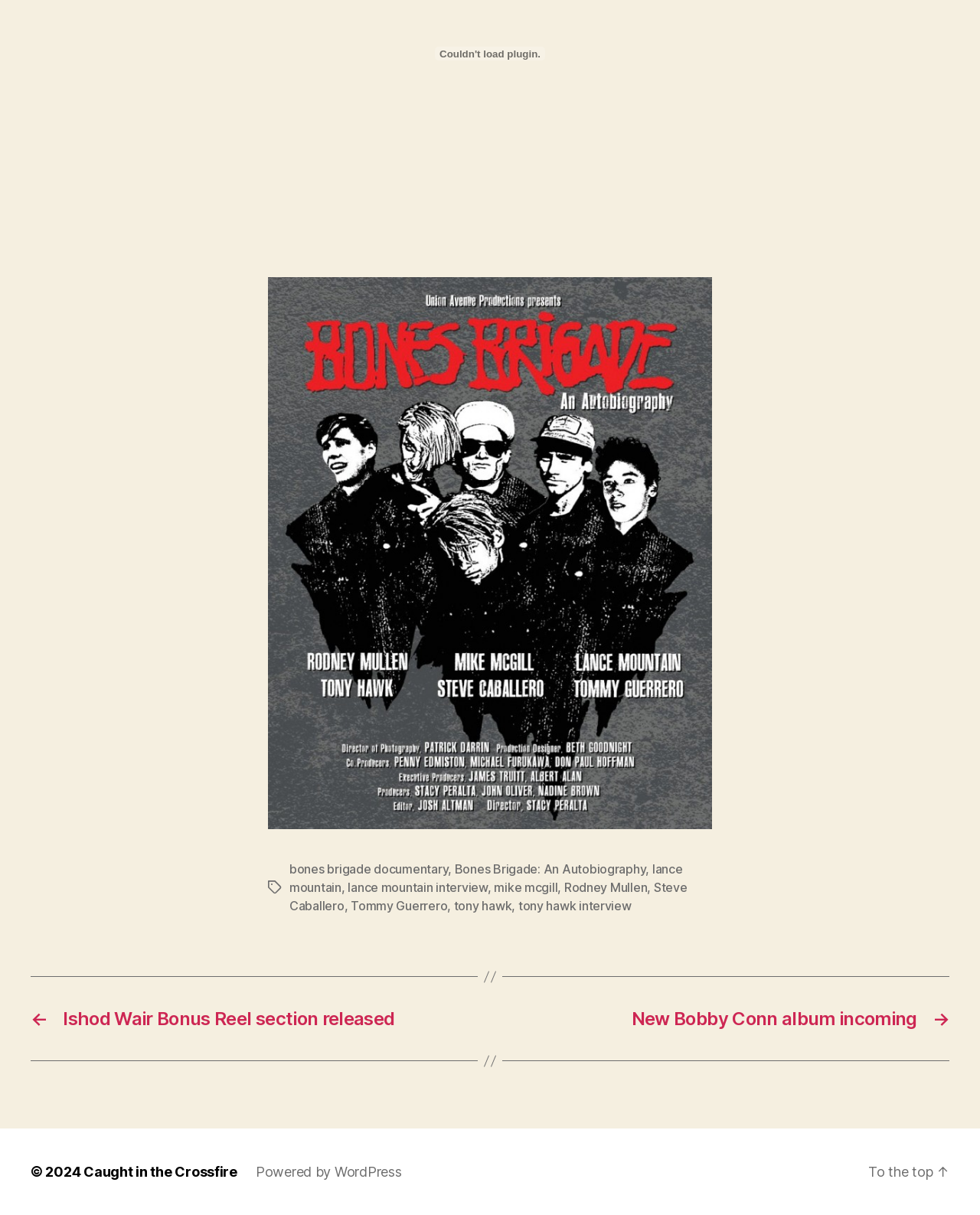Locate the bounding box coordinates of the region to be clicked to comply with the following instruction: "Click on the Bones Brigade documentary link". The coordinates must be four float numbers between 0 and 1, in the form [left, top, right, bottom].

[0.295, 0.709, 0.457, 0.722]